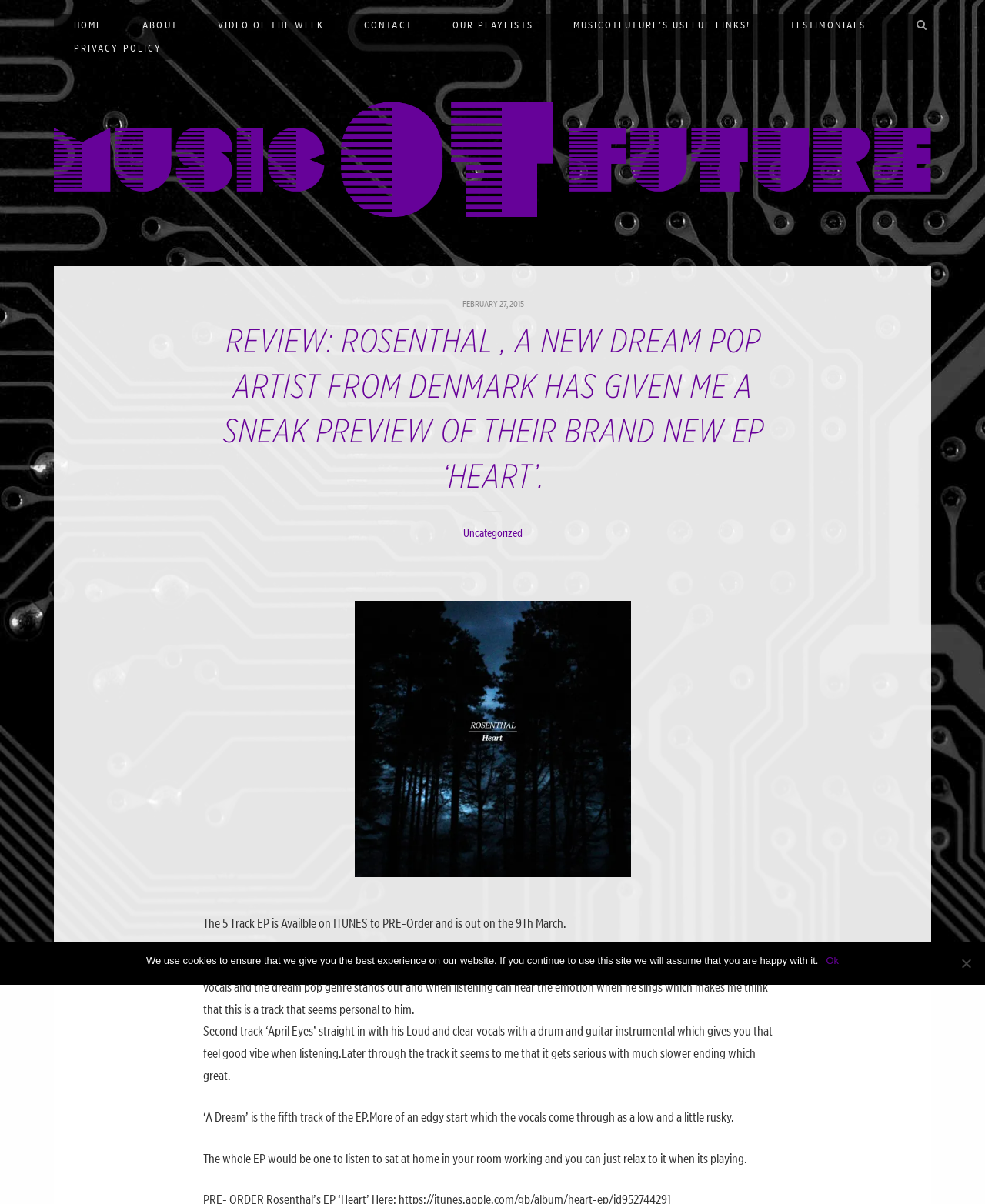When is the EP available on ITUNES?
Based on the screenshot, provide a one-word or short-phrase response.

9Th March